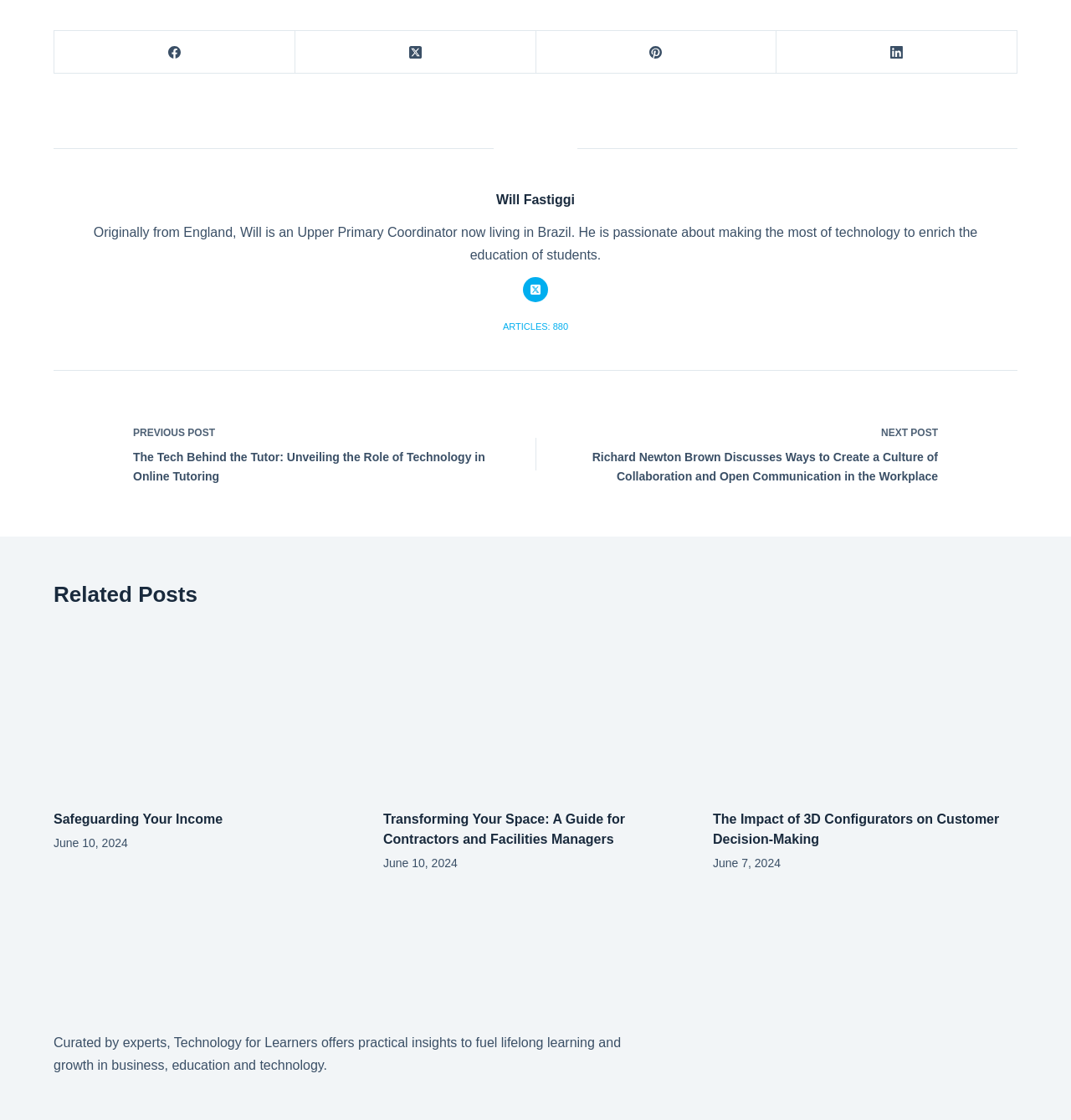For the given element description parent_node: Will Fastiggi, determine the bounding box coordinates of the UI element. The coordinates should follow the format (top-left x, top-left y, bottom-right x, bottom-right y) and be within the range of 0 to 1.

[0.5, 0.109, 0.547, 0.153]